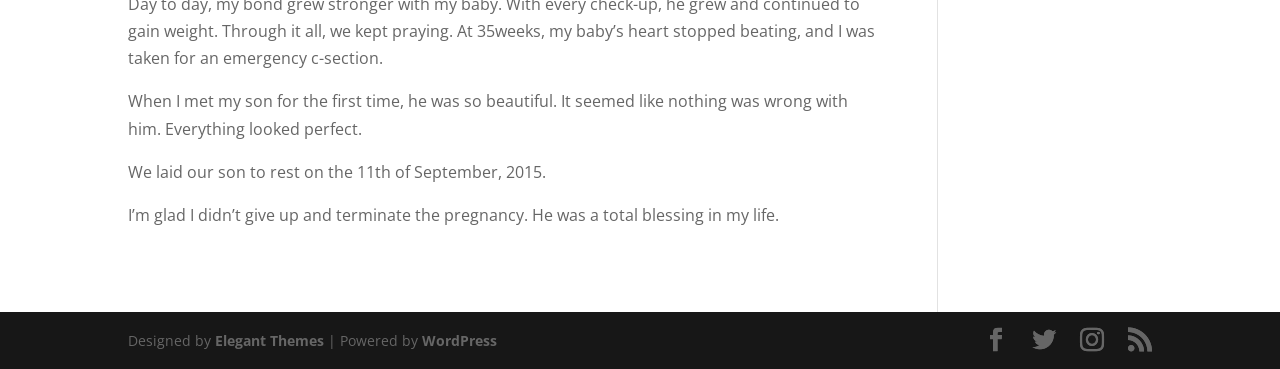Utilize the details in the image to give a detailed response to the question: What is the author's feeling about their son?

The author is glad they didn't terminate the pregnancy because their son was a total blessing in their life, as mentioned in the third paragraph.